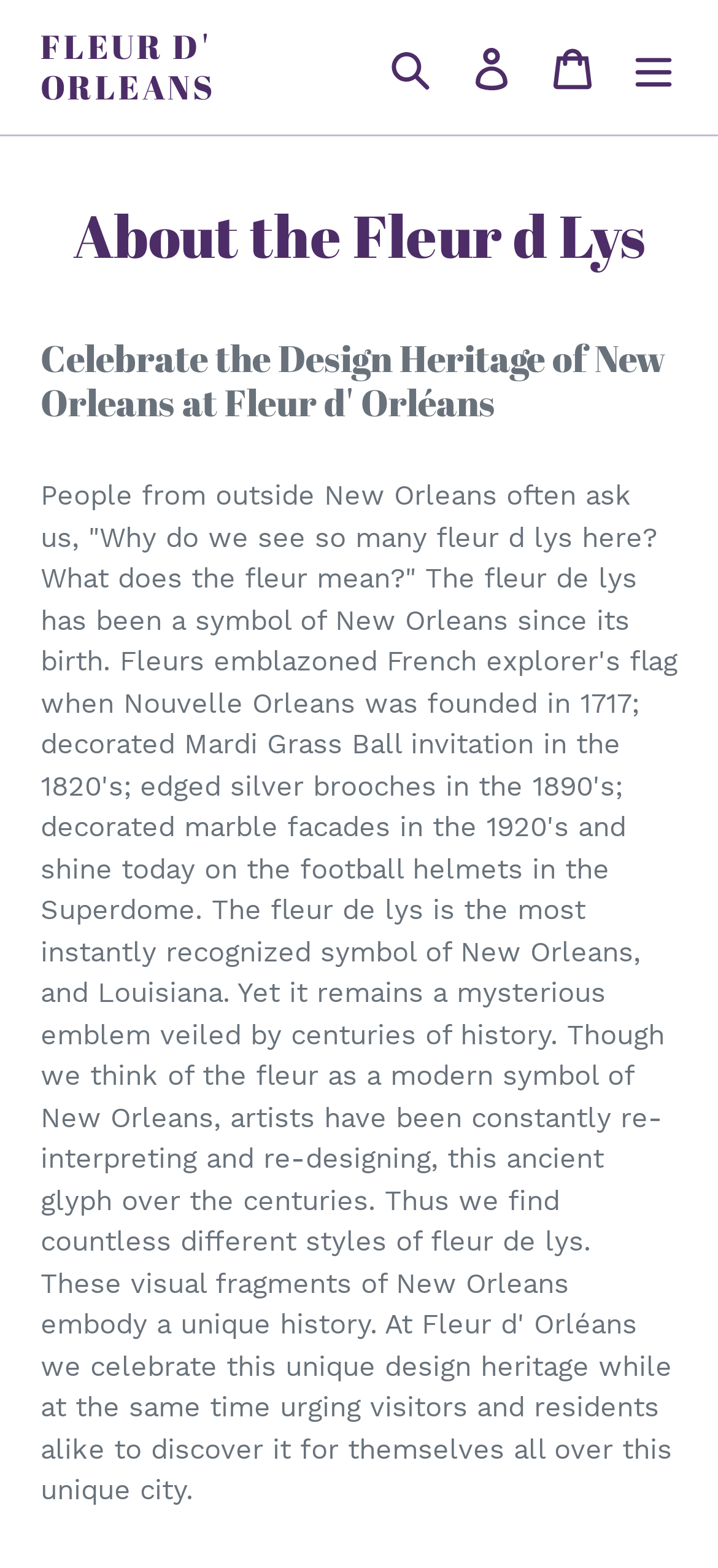What is the name of the website?
Can you provide an in-depth and detailed response to the question?

I determined the answer by looking at the link element with the text 'FLEUR D' ORLEANS' at the top of the webpage, which suggests that it is the name of the website.